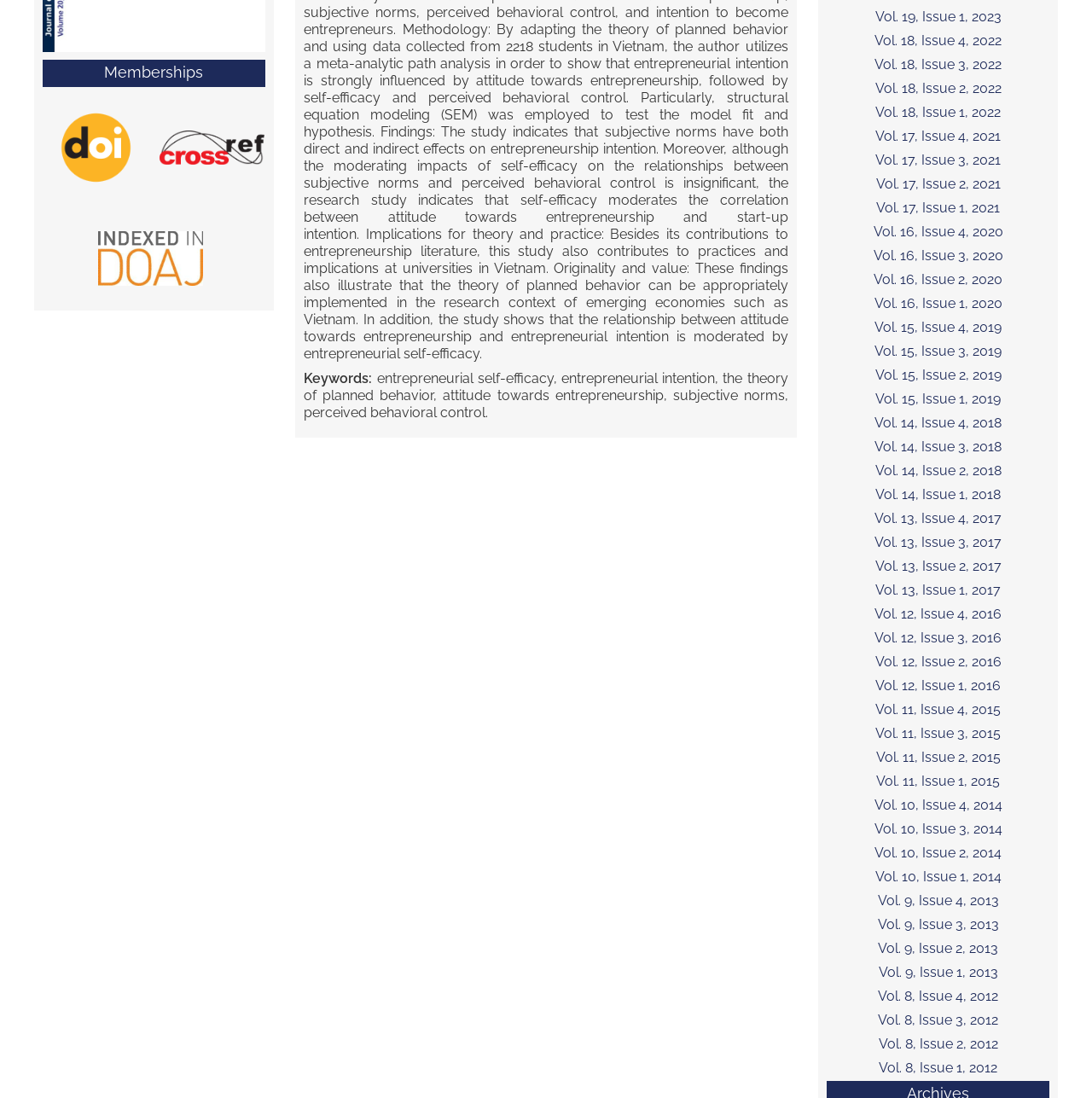Determine the bounding box coordinates of the UI element described below. Use the format (top-left x, top-left y, bottom-right x, bottom-right y) with floating point numbers between 0 and 1: Vol. 14, Issue 4, 2018

[0.757, 0.375, 0.961, 0.396]